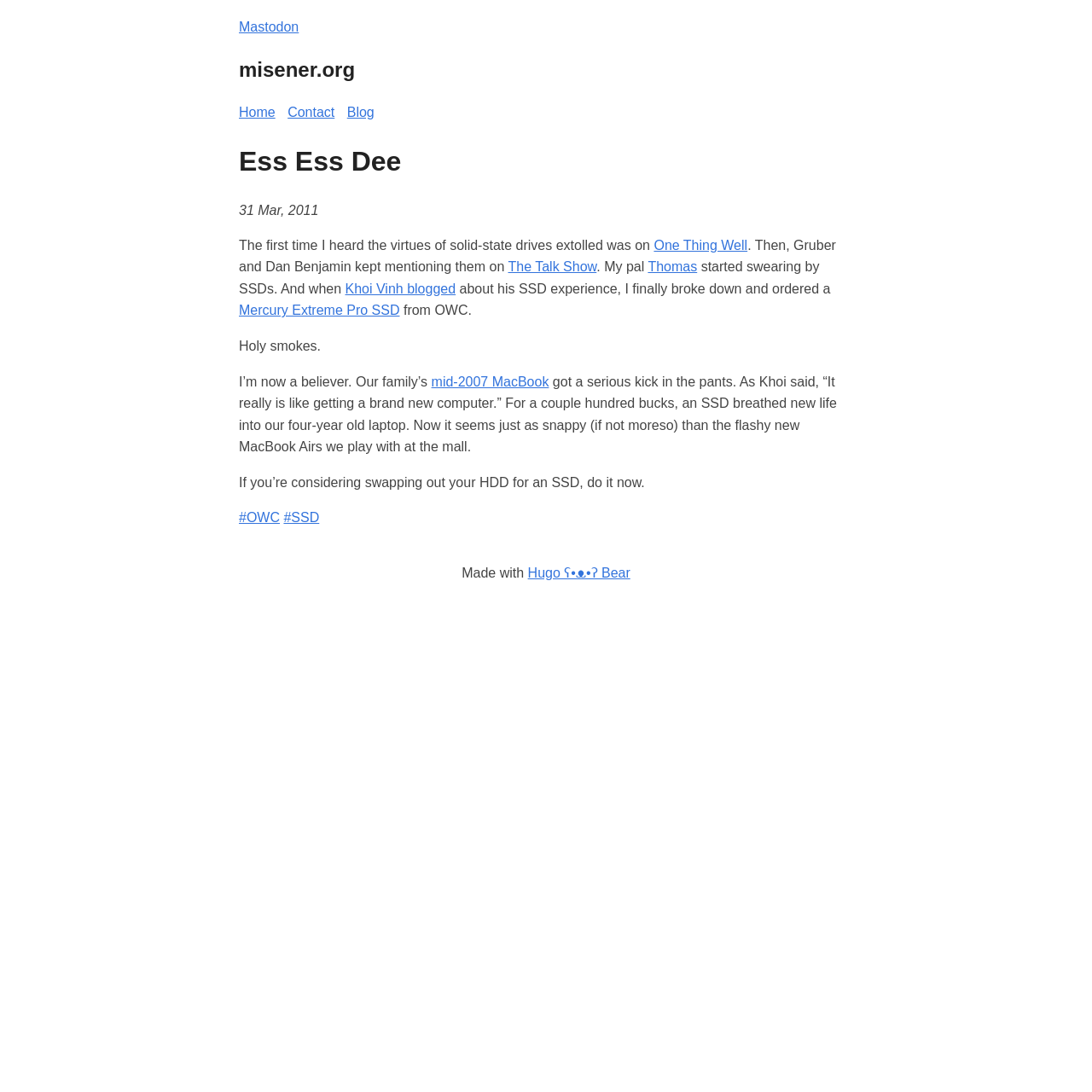Please answer the following question using a single word or phrase: 
What is the author's opinion on SSDs?

Positive